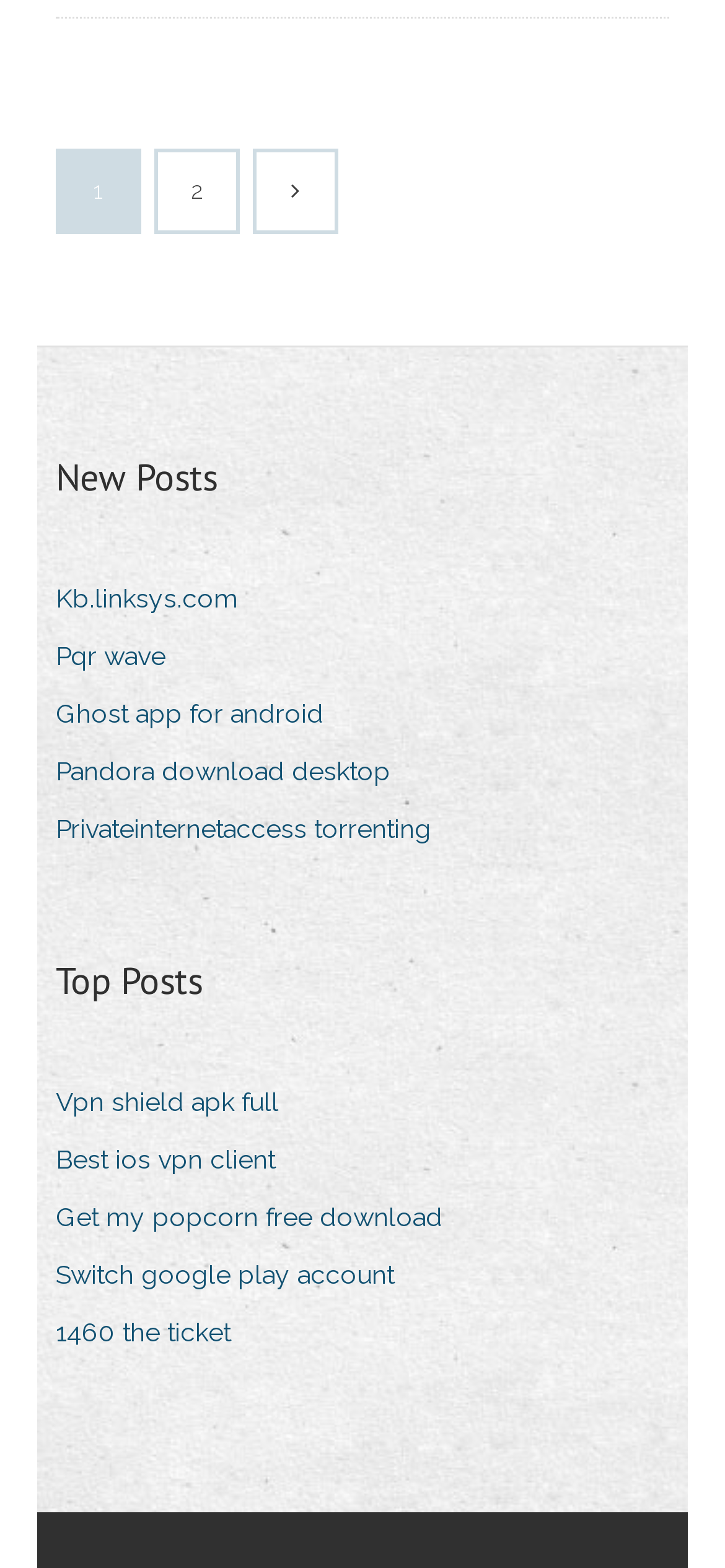Please locate the bounding box coordinates of the region I need to click to follow this instruction: "Open the 'Vpn shield apk full' link".

[0.077, 0.687, 0.423, 0.719]